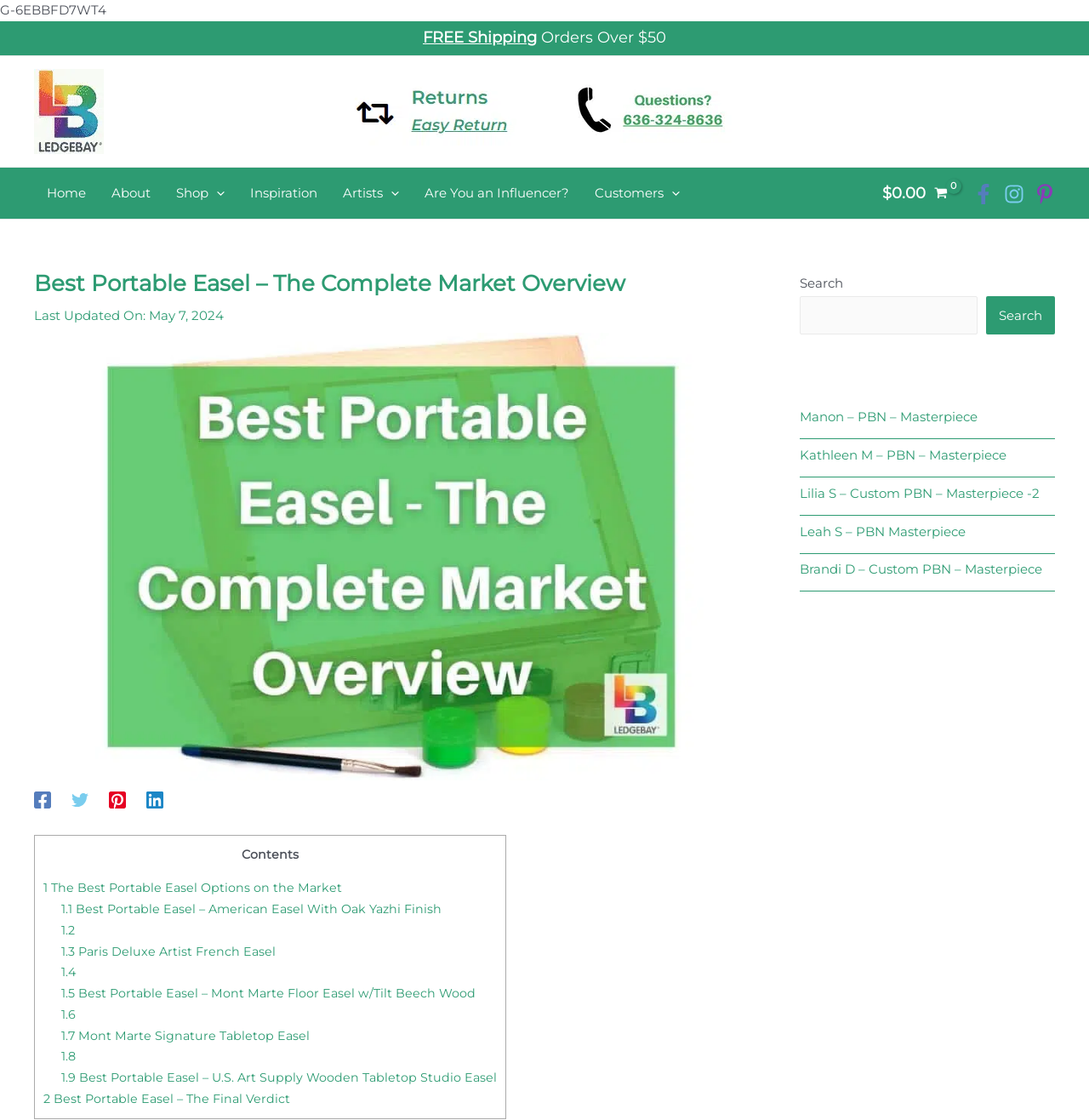Give a one-word or phrase response to the following question: What is the name of the website?

Ledgebay